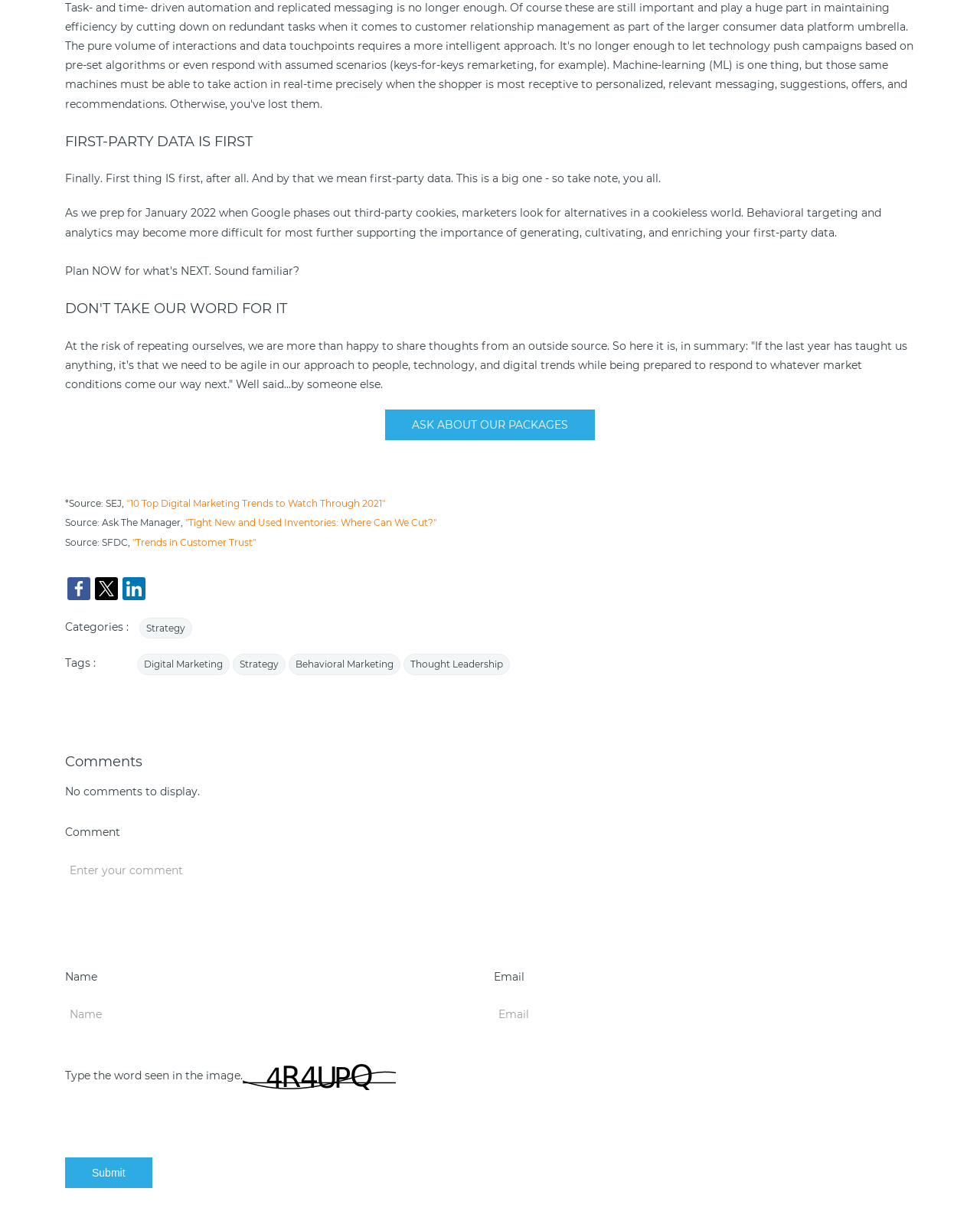Please find the bounding box coordinates for the clickable element needed to perform this instruction: "Click the 'Submit' button".

[0.066, 0.956, 0.155, 0.981]